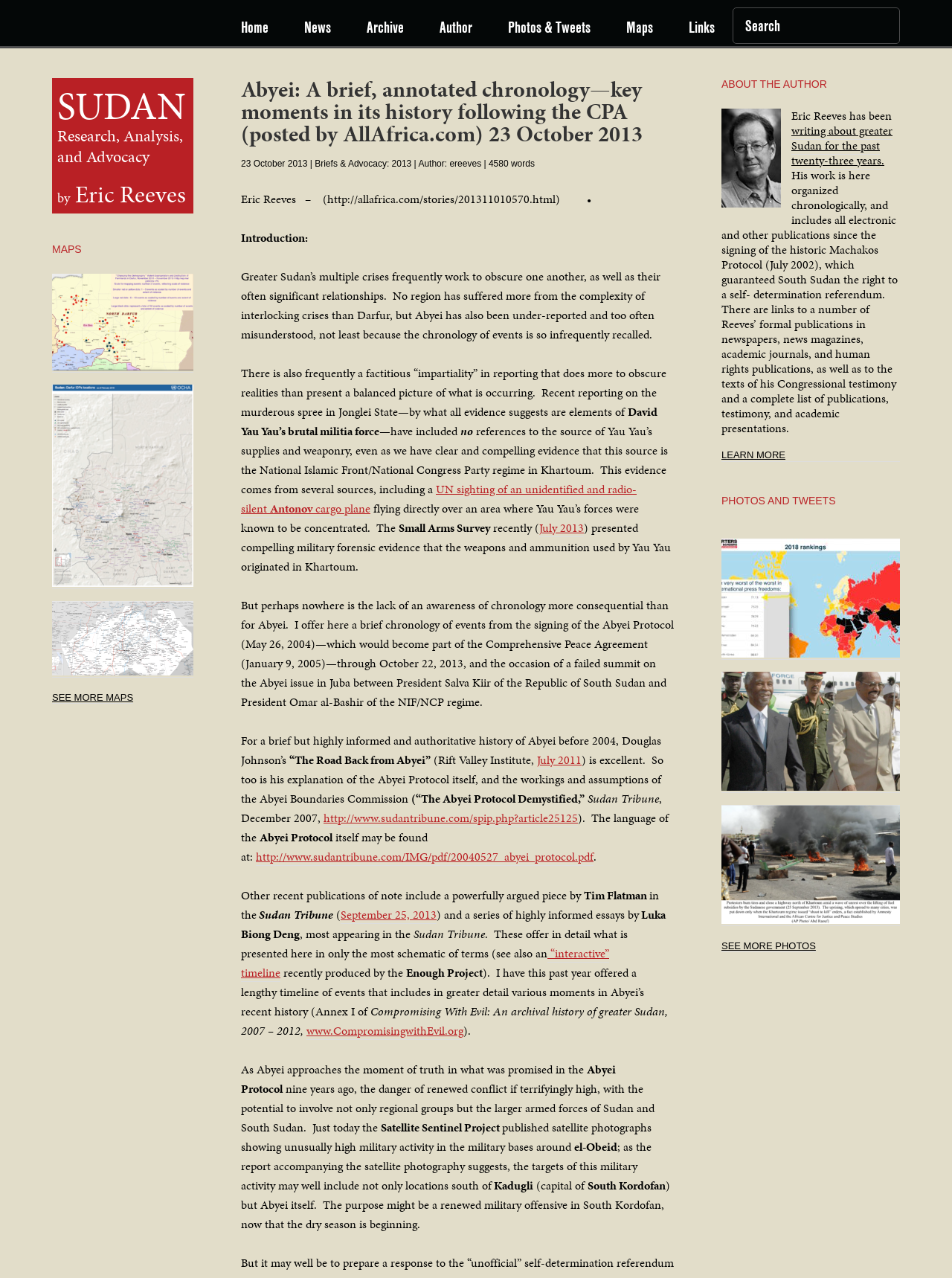Given the following UI element description: "December 23, 2020February 19, 2021", find the bounding box coordinates in the webpage screenshot.

None